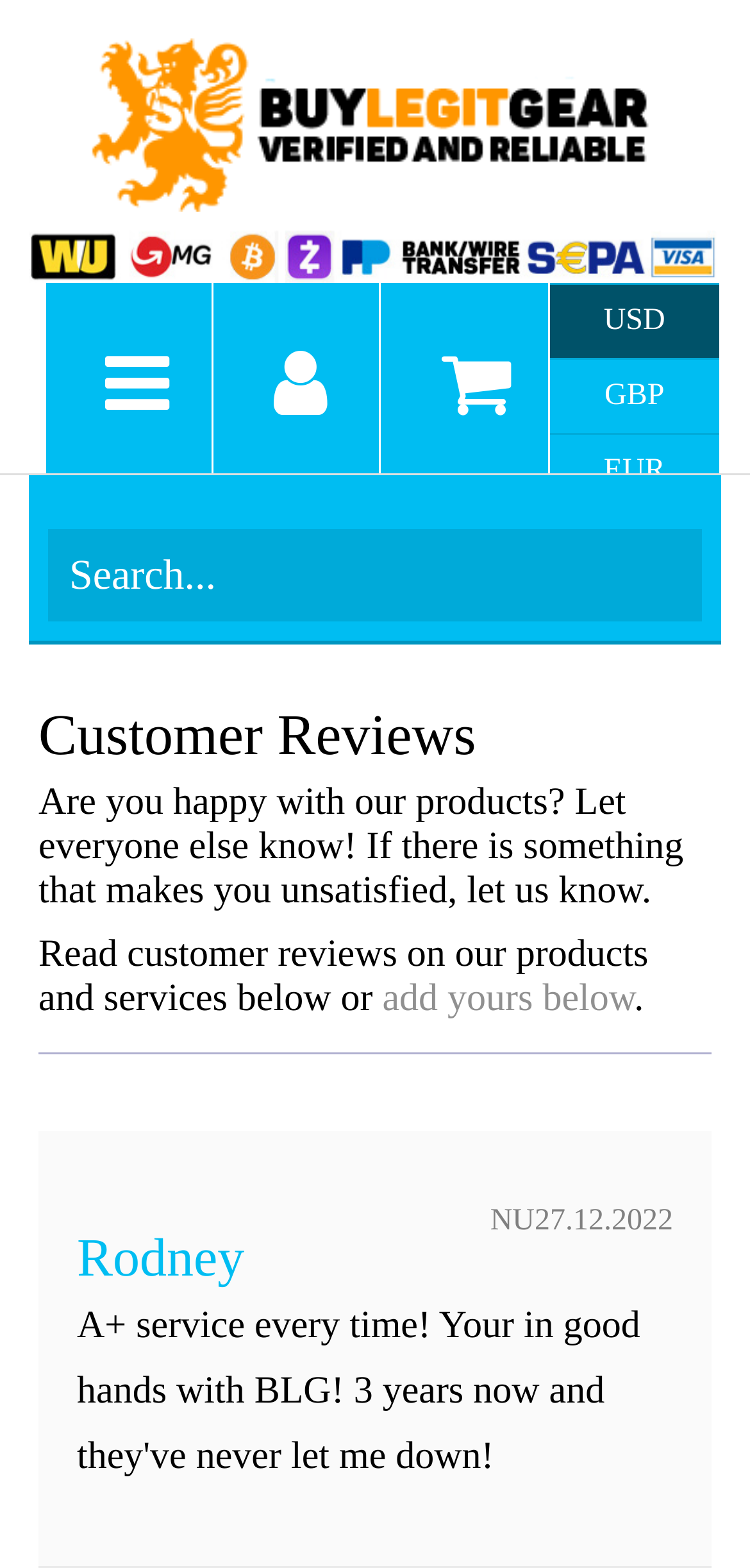Analyze the image and answer the question with as much detail as possible: 
How many social media links are there?

I can see three social media links on the webpage, represented by icons: , , and . These icons are commonly used to represent social media platforms.